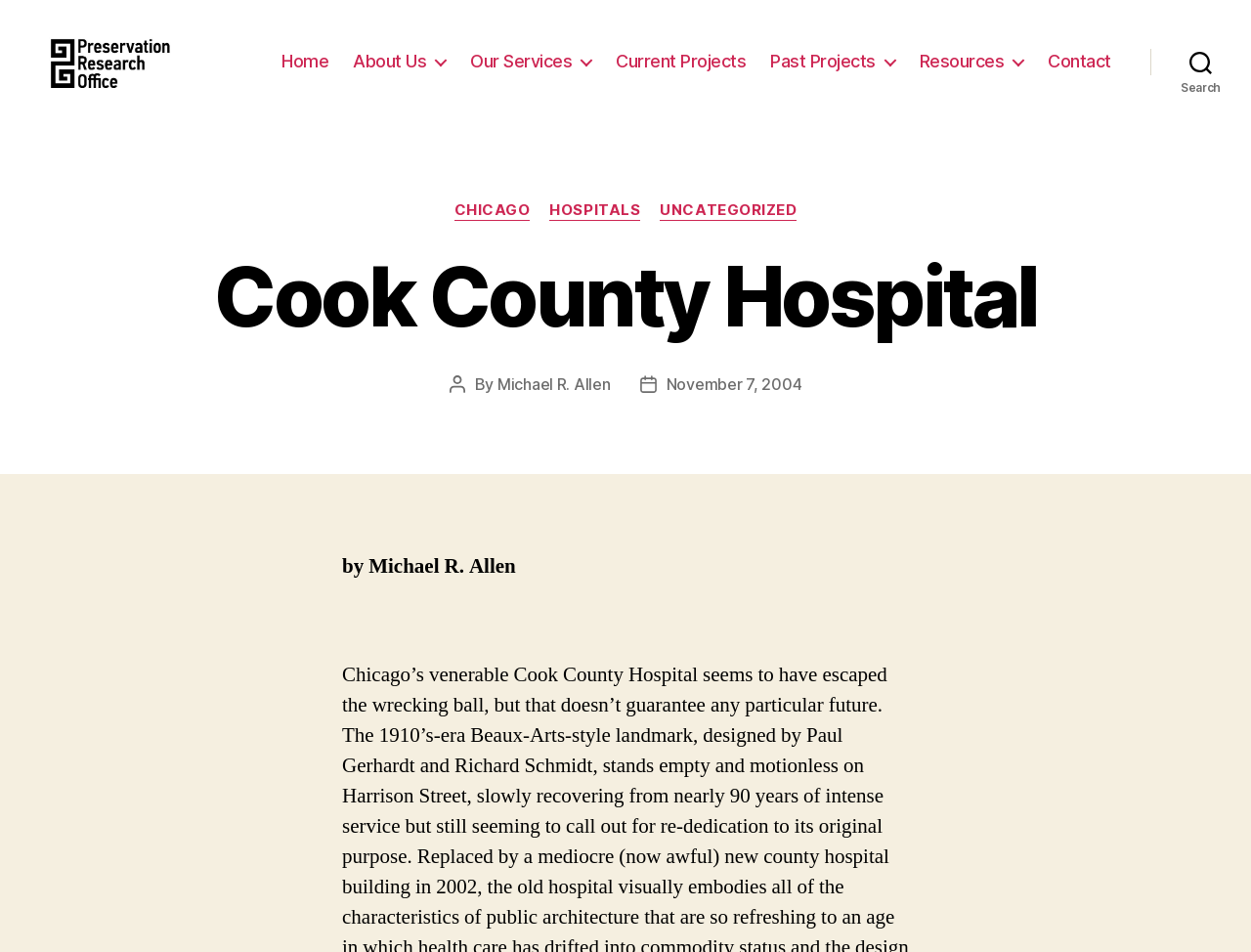Please find the bounding box coordinates of the clickable region needed to complete the following instruction: "Visit the Harp-L list archive". The bounding box coordinates must consist of four float numbers between 0 and 1, i.e., [left, top, right, bottom].

None